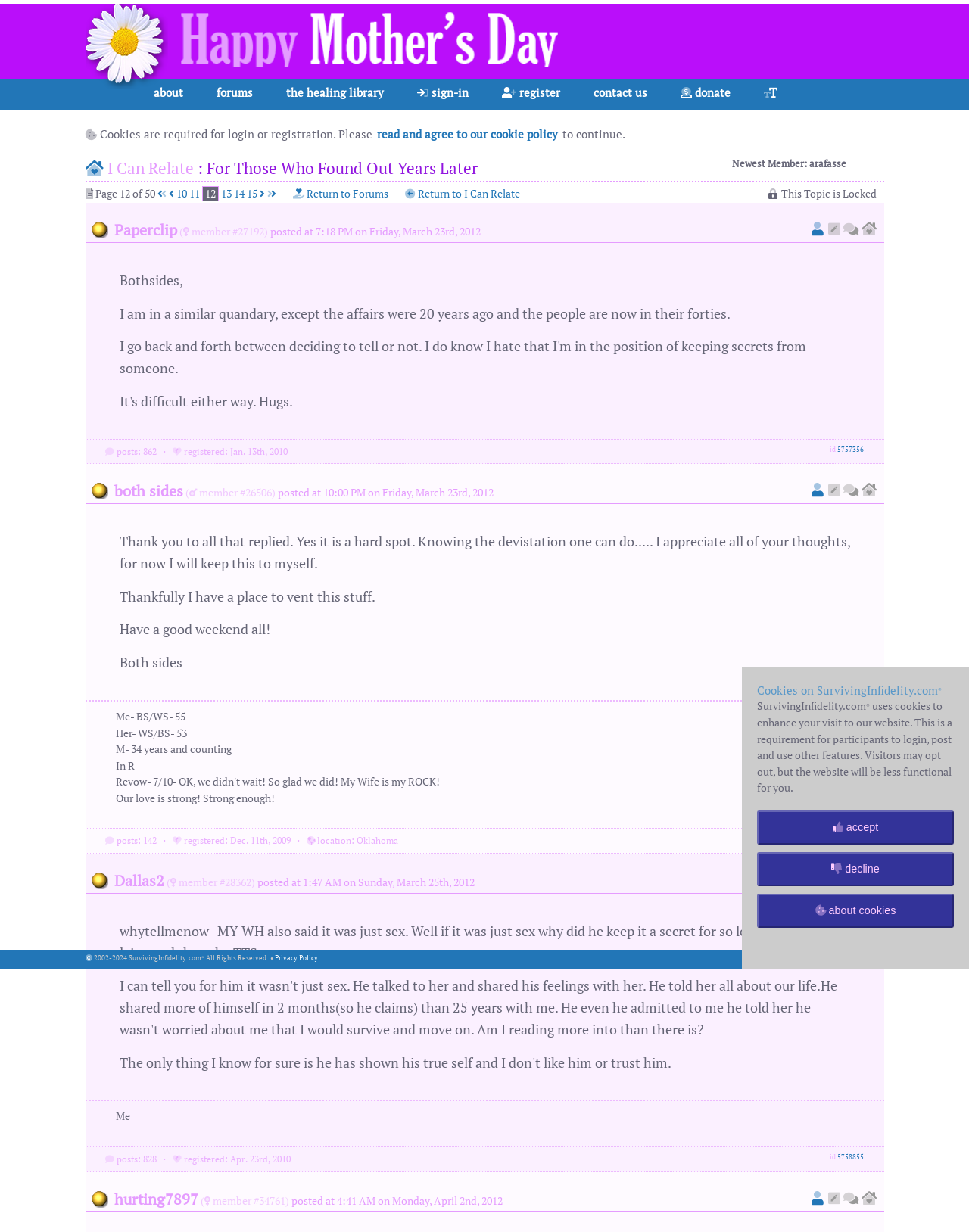Using the description: "Like Us On Facebook", identify the bounding box of the corresponding UI element in the screenshot.

None